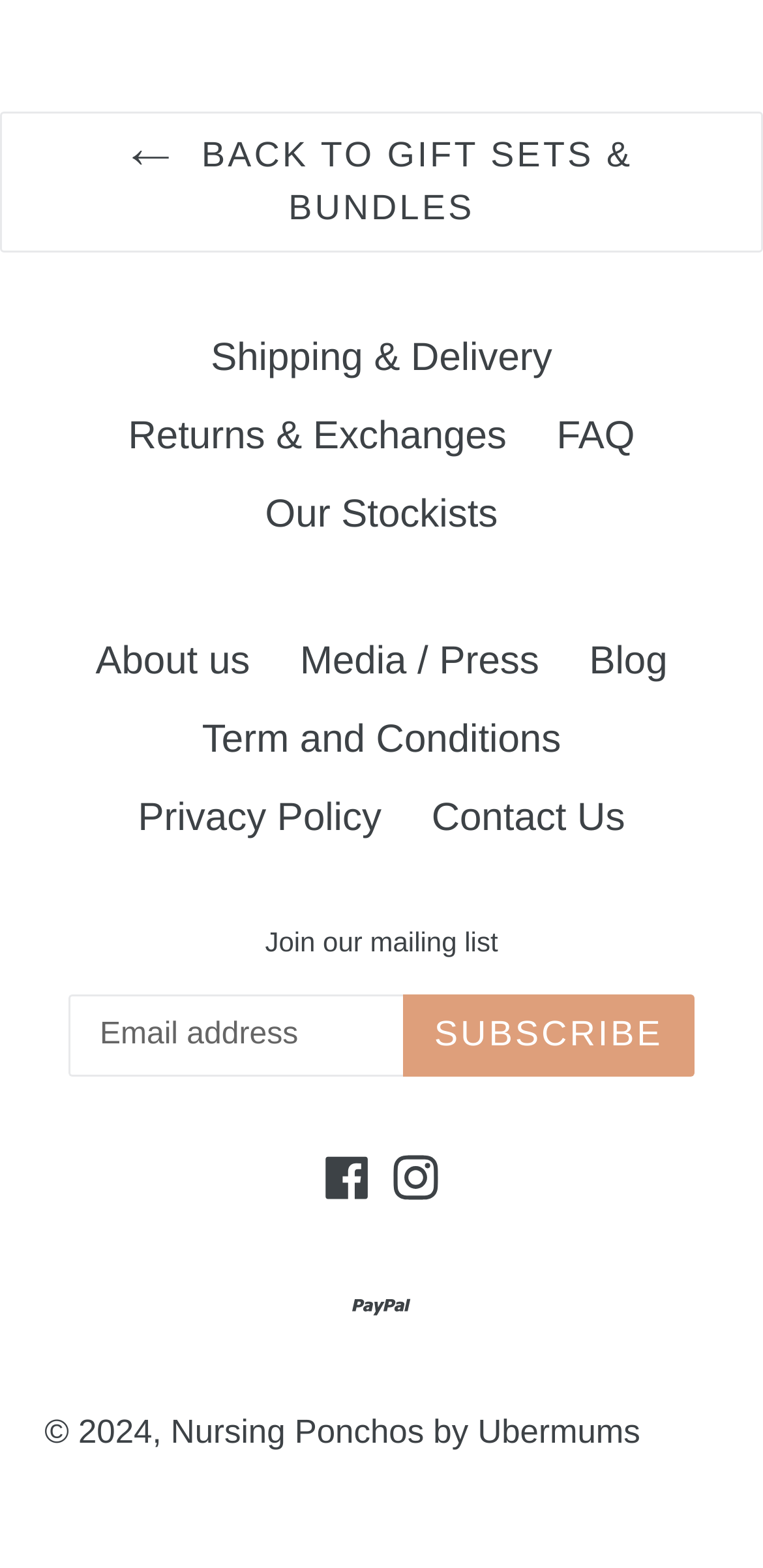Please provide the bounding box coordinates for the element that needs to be clicked to perform the following instruction: "Subscribe to the mailing list". The coordinates should be given as four float numbers between 0 and 1, i.e., [left, top, right, bottom].

[0.528, 0.634, 0.91, 0.686]